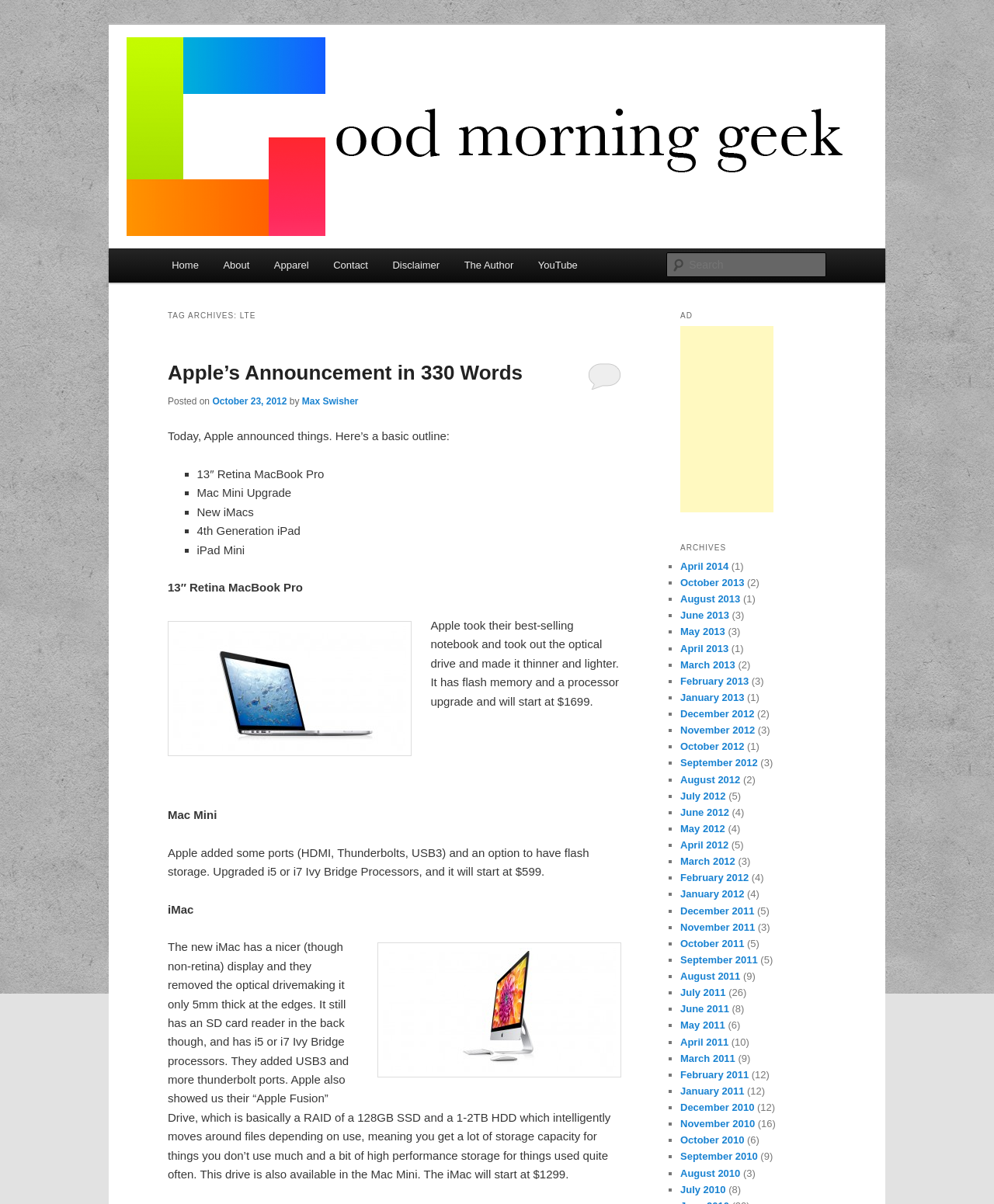Select the bounding box coordinates of the element I need to click to carry out the following instruction: "Read Apple’s Announcement in 330 Words".

[0.169, 0.3, 0.526, 0.319]